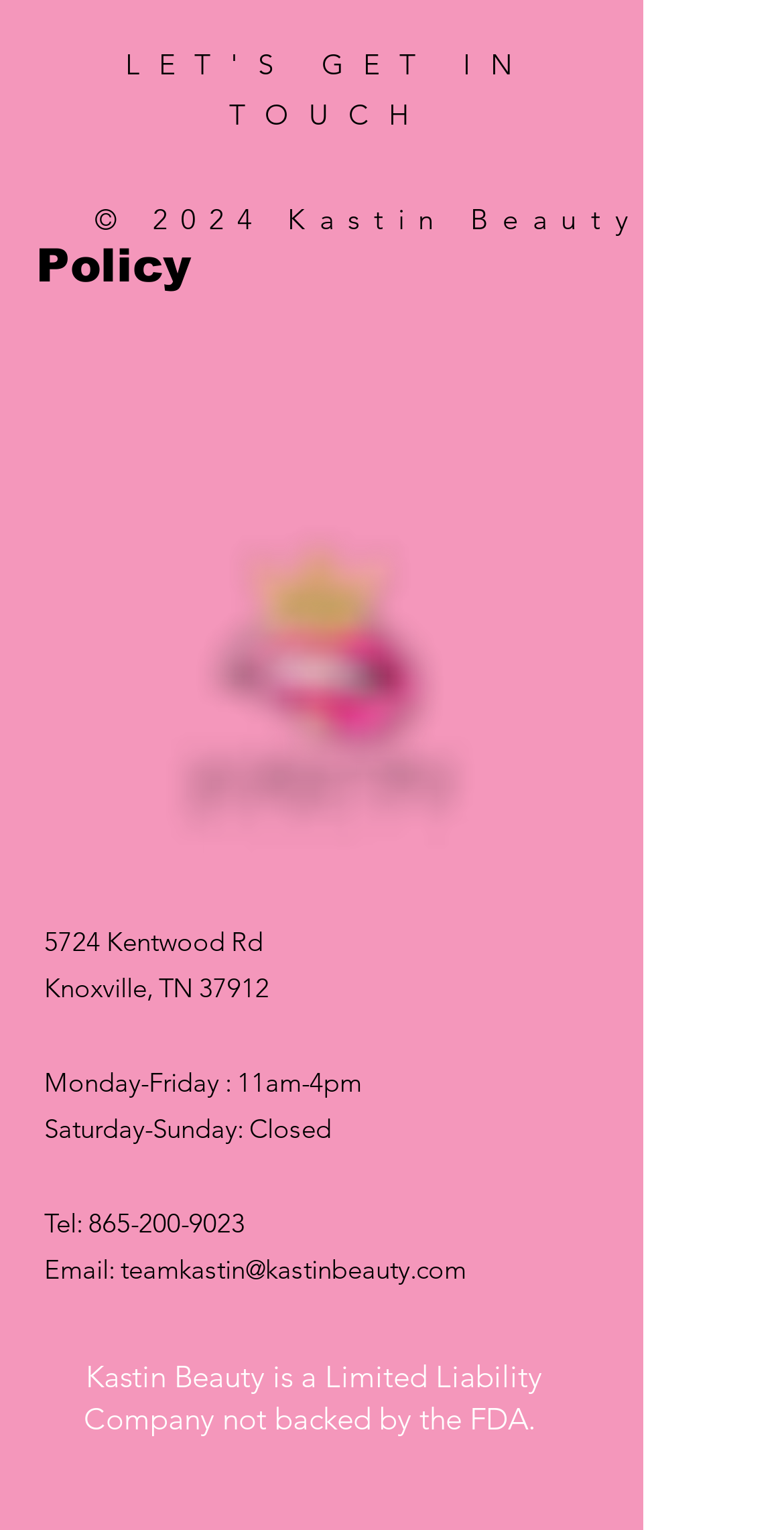Please identify the bounding box coordinates of the area I need to click to accomplish the following instruction: "Read the company's Privacy Policy".

[0.051, 0.236, 0.321, 0.265]